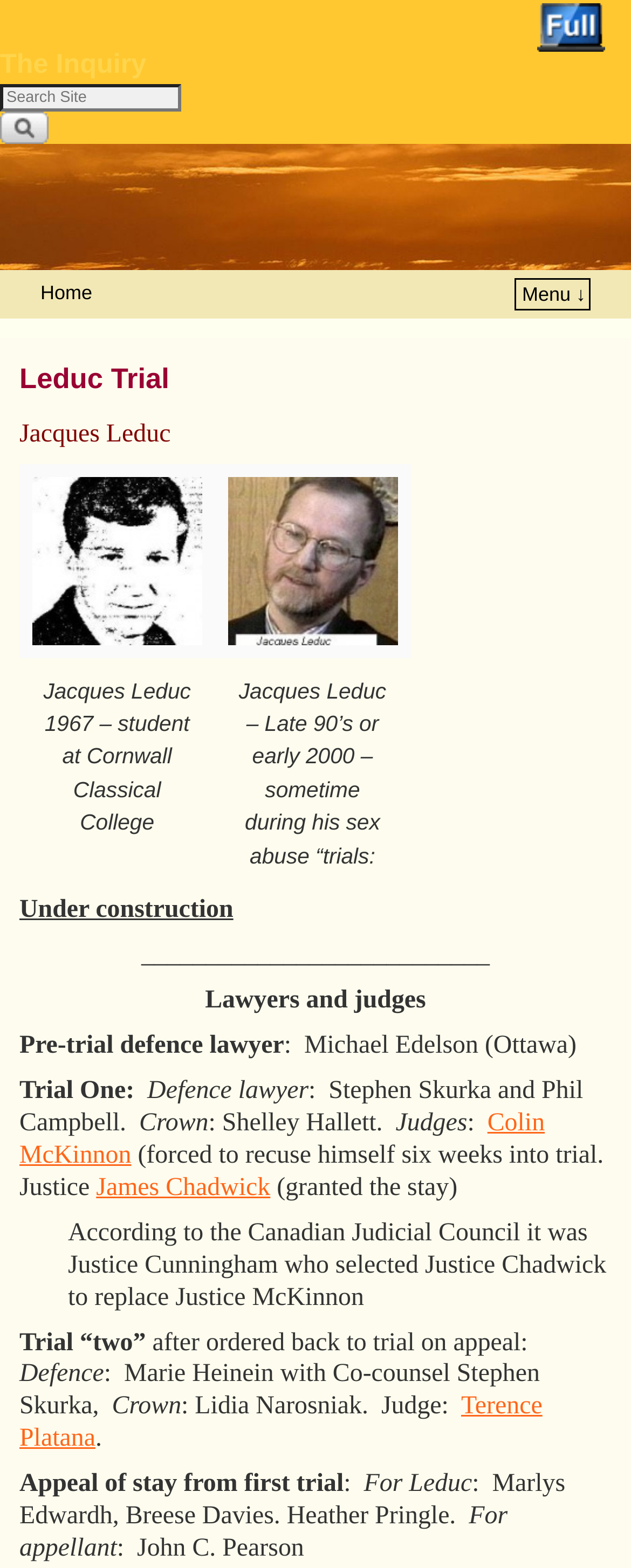Please identify the coordinates of the bounding box that should be clicked to fulfill this instruction: "Read about Jacques Leduc".

[0.031, 0.268, 0.27, 0.285]